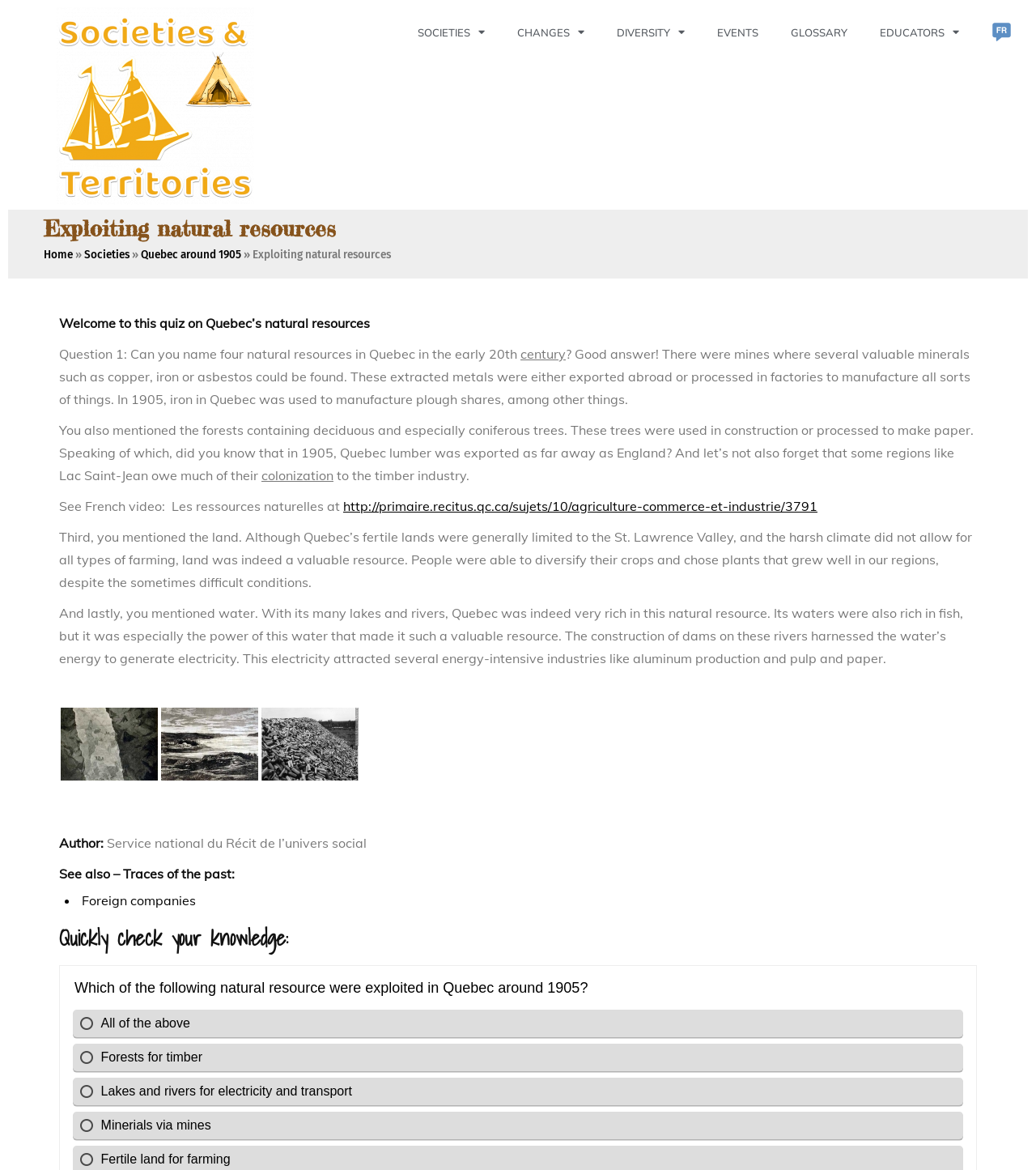Could you please study the image and provide a detailed answer to the question:
What was the limitation of Quebec's fertile lands?

The webpage explains that although Quebec's fertile lands were generally limited to the St. Lawrence Valley, people were able to diversify their crops and chose plants that grew well in their regions, despite the sometimes difficult conditions.